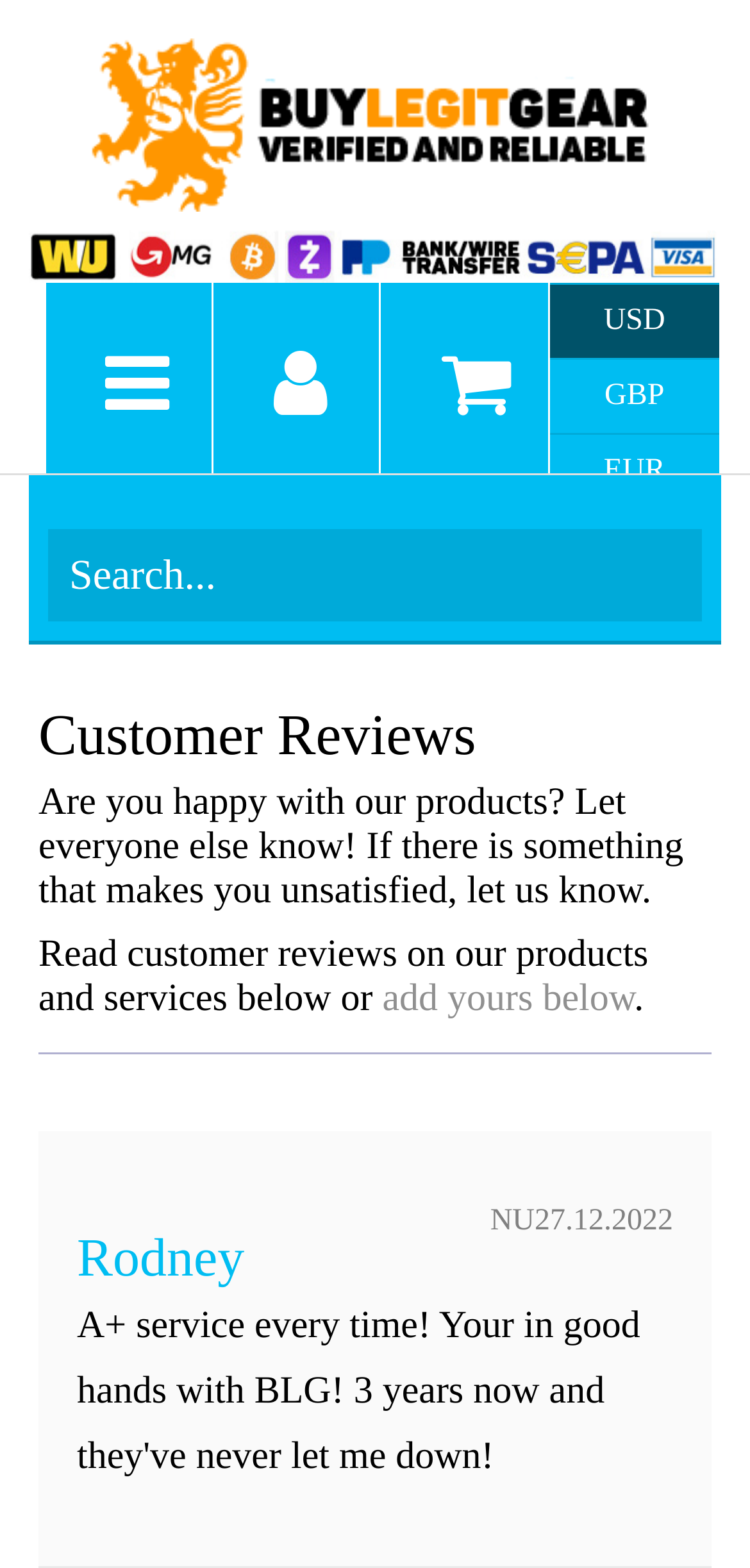Use one word or a short phrase to answer the question provided: 
What is the purpose of the textbox?

Search